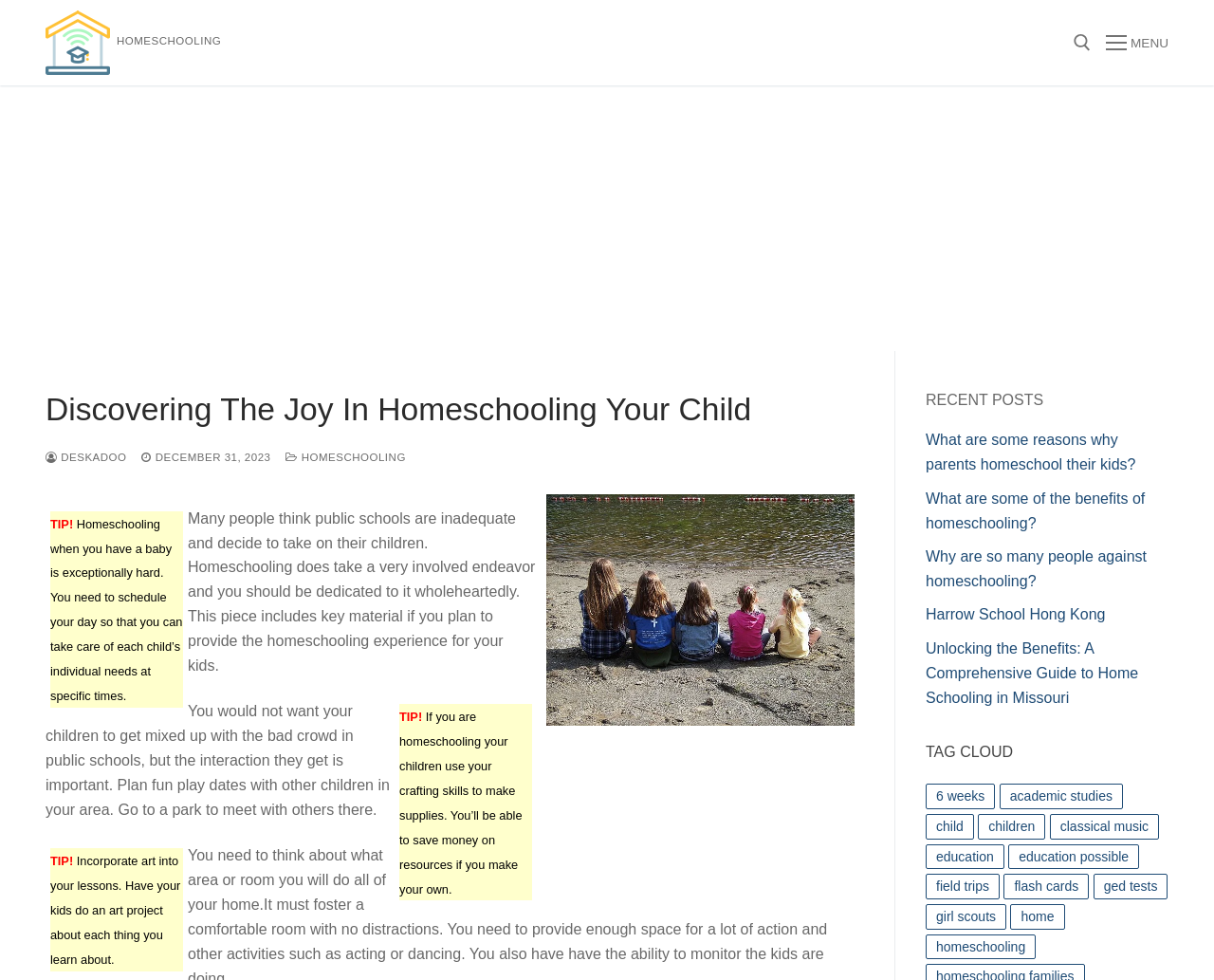Please predict the bounding box coordinates (top-left x, top-left y, bottom-right x, bottom-right y) for the UI element in the screenshot that fits the description: home

[0.832, 0.922, 0.877, 0.948]